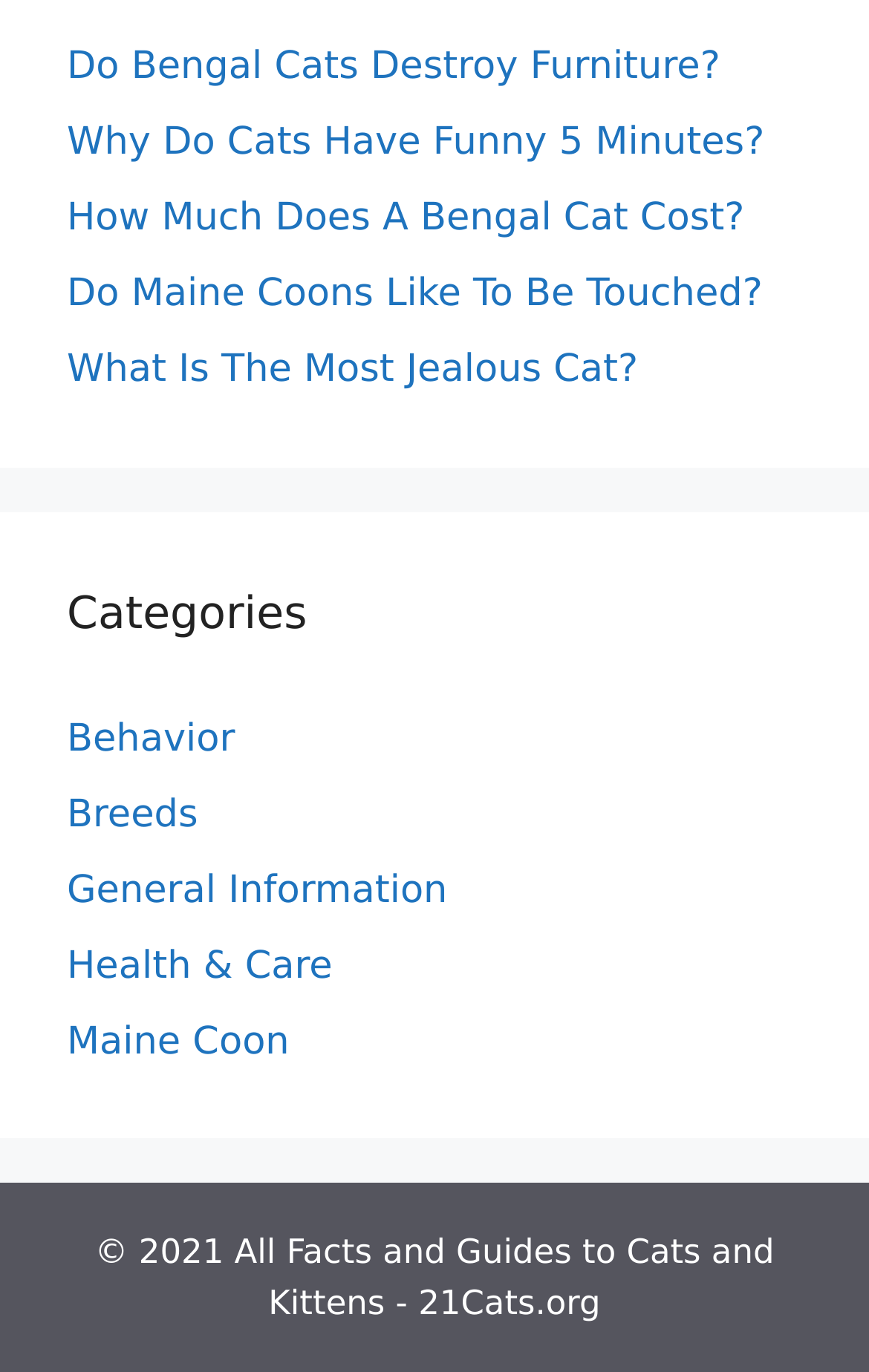Identify the bounding box coordinates for the UI element described as follows: Health & Care. Use the format (top-left x, top-left y, bottom-right x, bottom-right y) and ensure all values are floating point numbers between 0 and 1.

[0.077, 0.688, 0.383, 0.72]